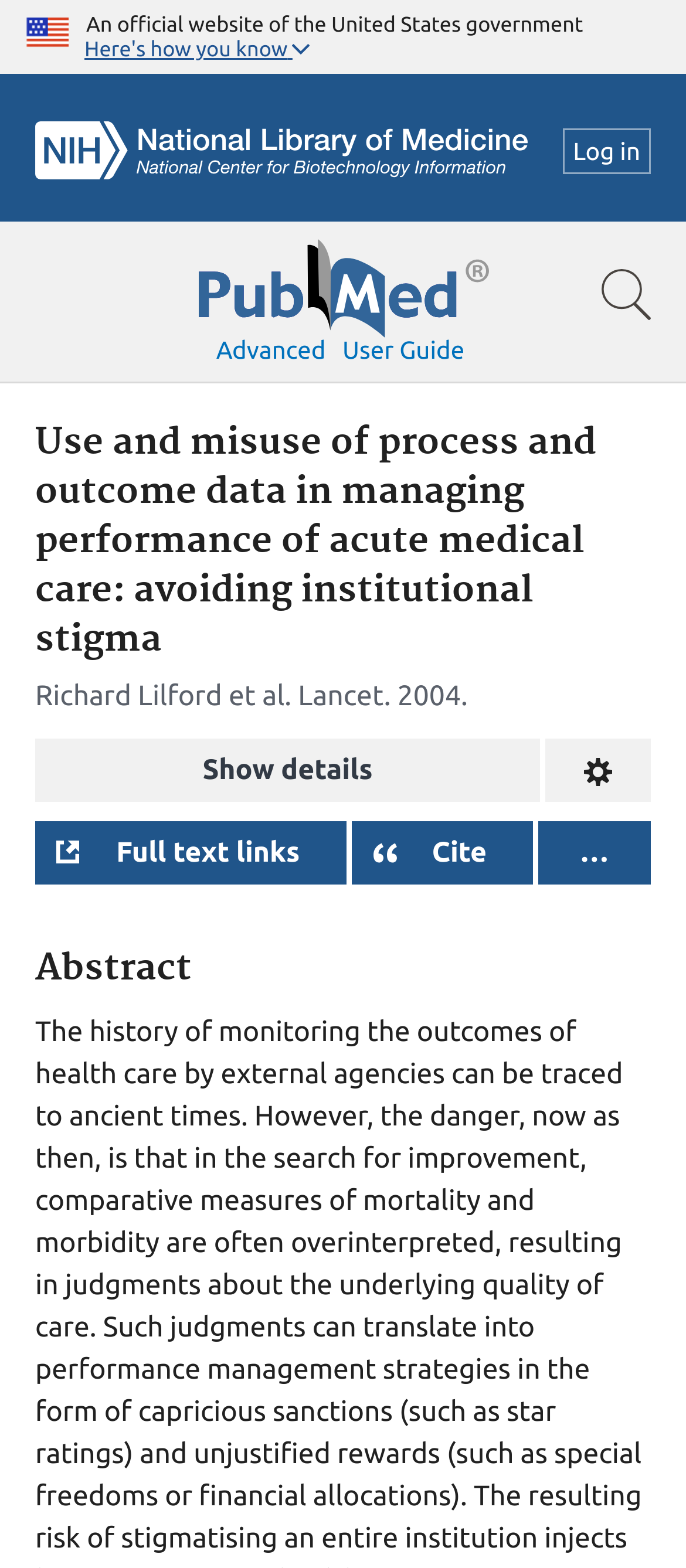Provide a brief response using a word or short phrase to this question:
What is the logo displayed on the top-left corner?

NCBI Logo